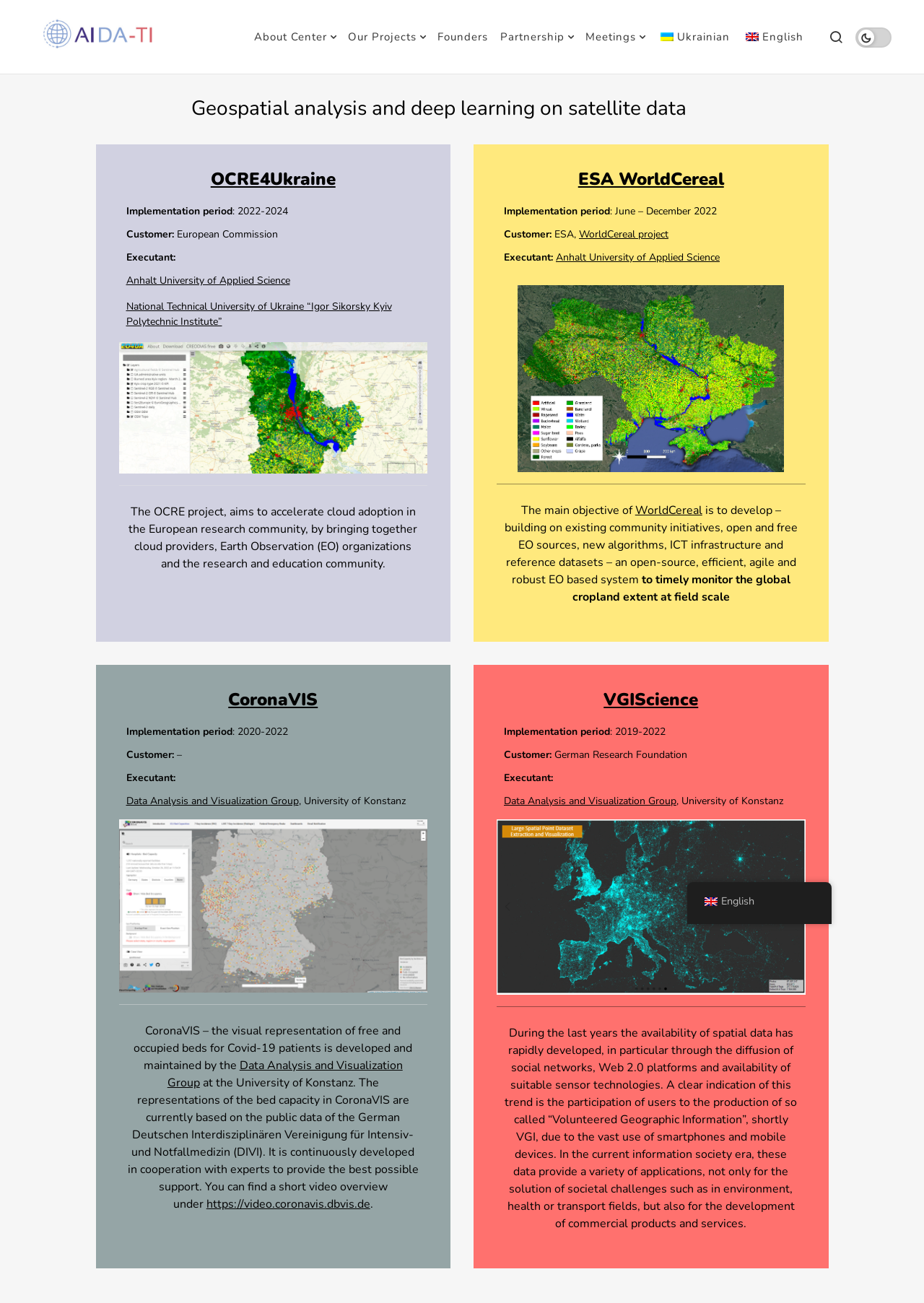Point out the bounding box coordinates of the section to click in order to follow this instruction: "View OCRE4Ukraine project".

[0.228, 0.129, 0.363, 0.146]